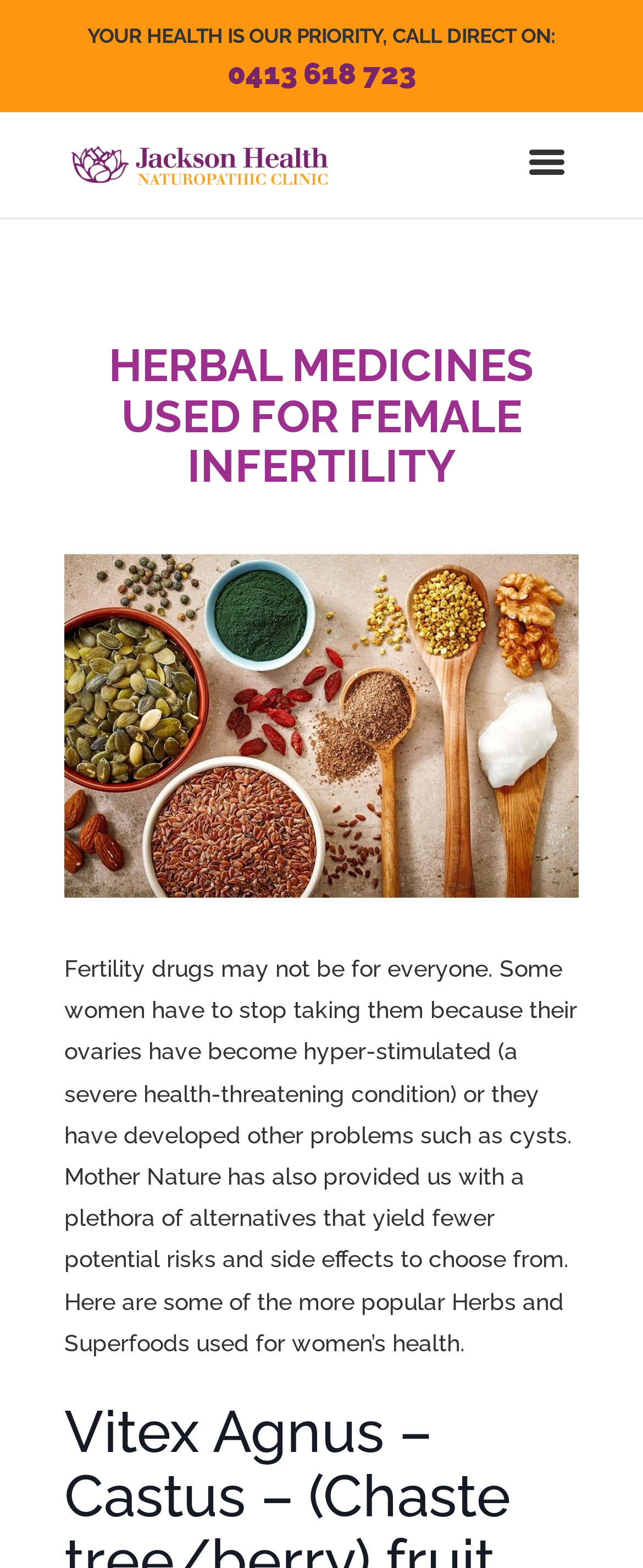Can you identify and provide the main heading of the webpage?

HERBAL MEDICINES USED FOR FEMALE INFERTILITY